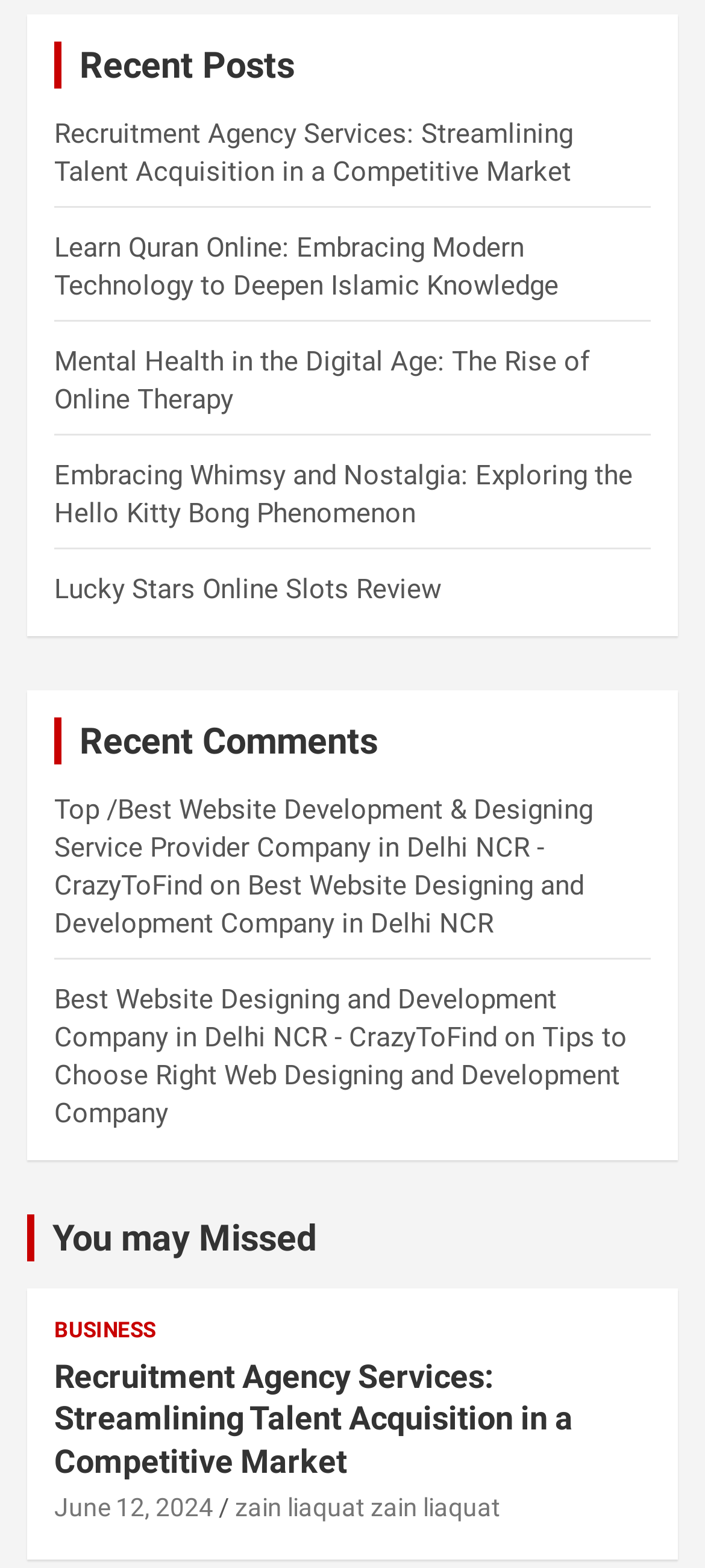Find the bounding box coordinates of the element to click in order to complete the given instruction: "Browse the BUSINESS category."

[0.077, 0.839, 0.221, 0.859]